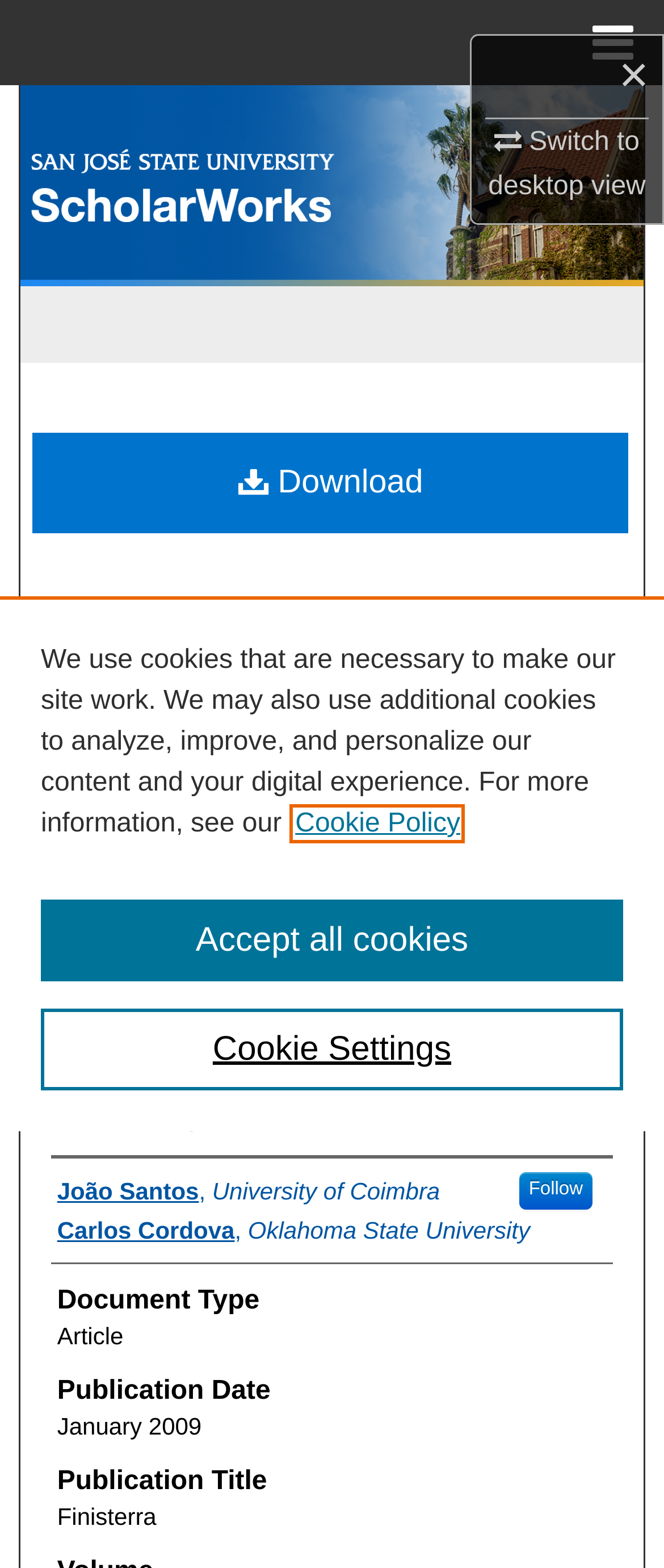Locate the bounding box coordinates of the clickable area to execute the instruction: "Download". Provide the coordinates as four float numbers between 0 and 1, represented as [left, top, right, bottom].

[0.049, 0.246, 0.947, 0.311]